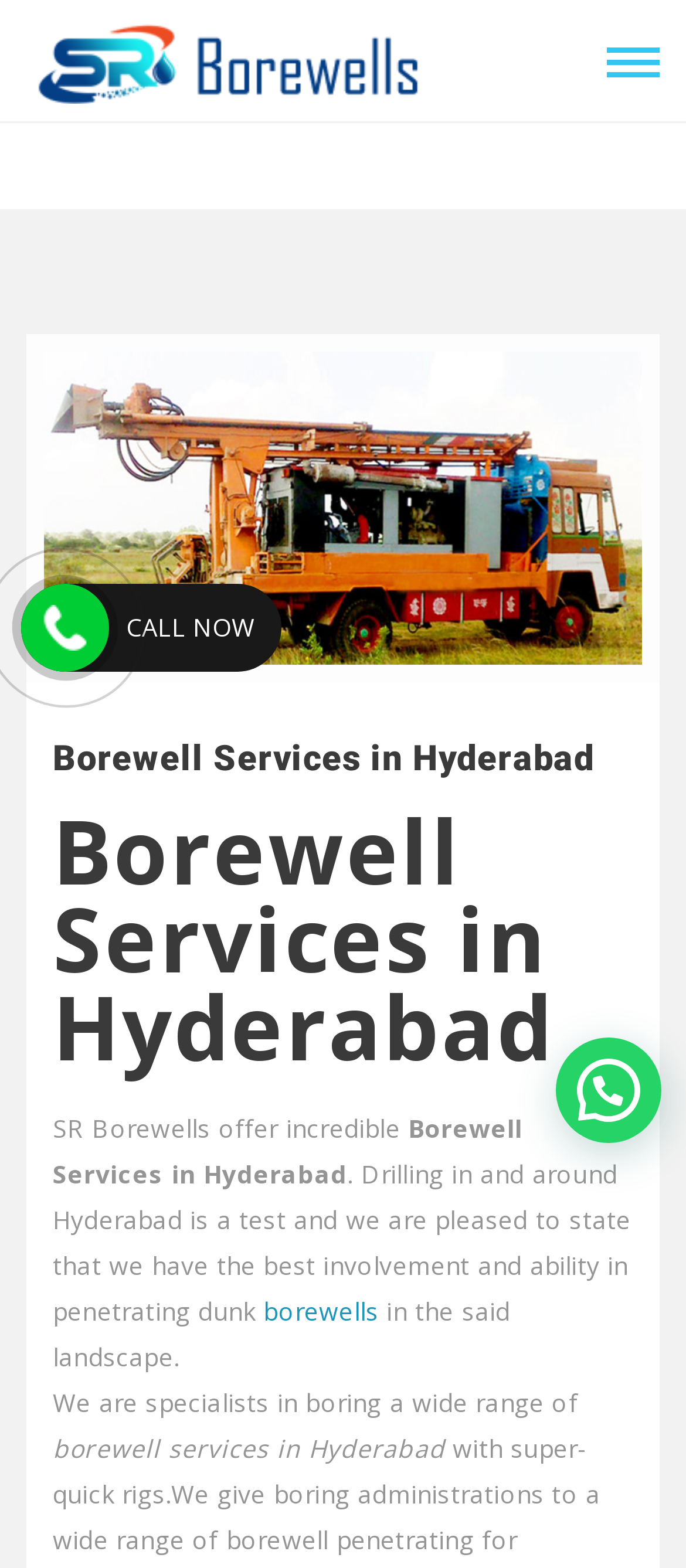Using the details from the image, please elaborate on the following question: What is the city where the borewell services are being offered?

The city is mentioned in the heading 'Borewell Services in Hyderabad' and also in the static text 'Drilling in and around Hyderabad is a test...'.